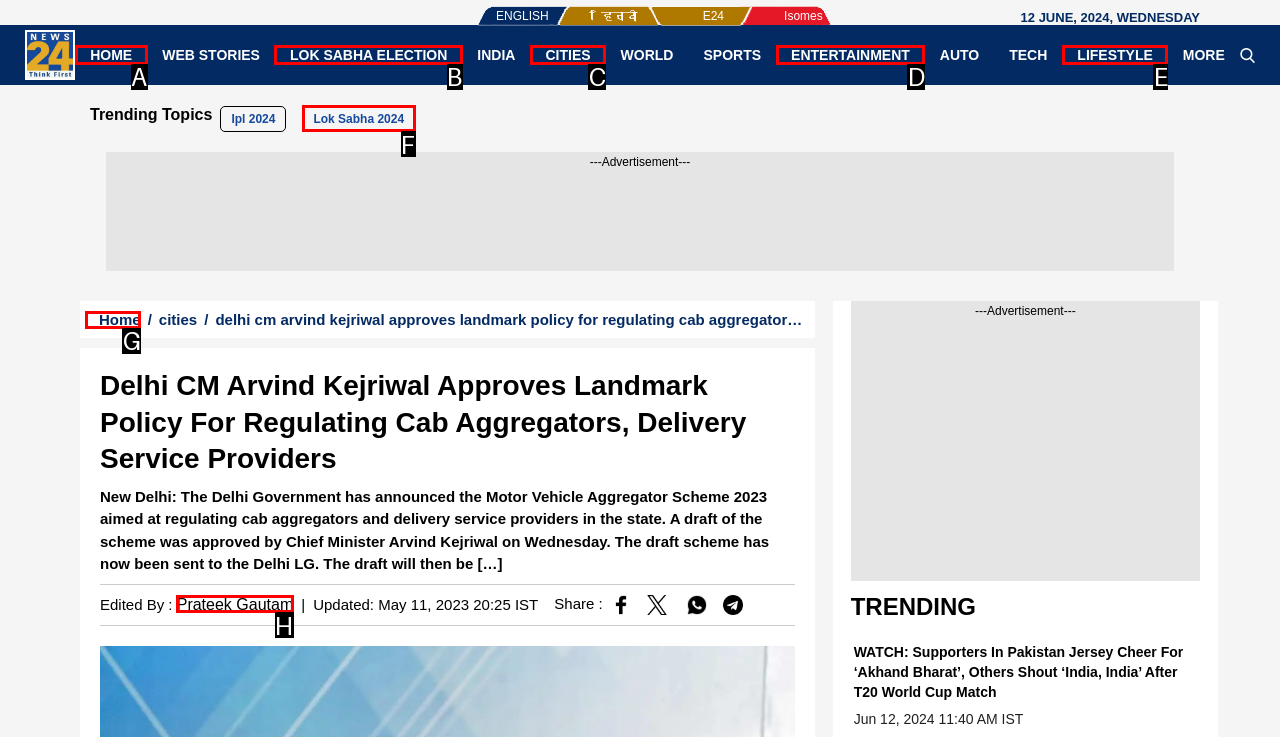Tell me which one HTML element best matches the description: Lok Sabha Election Answer with the option's letter from the given choices directly.

B